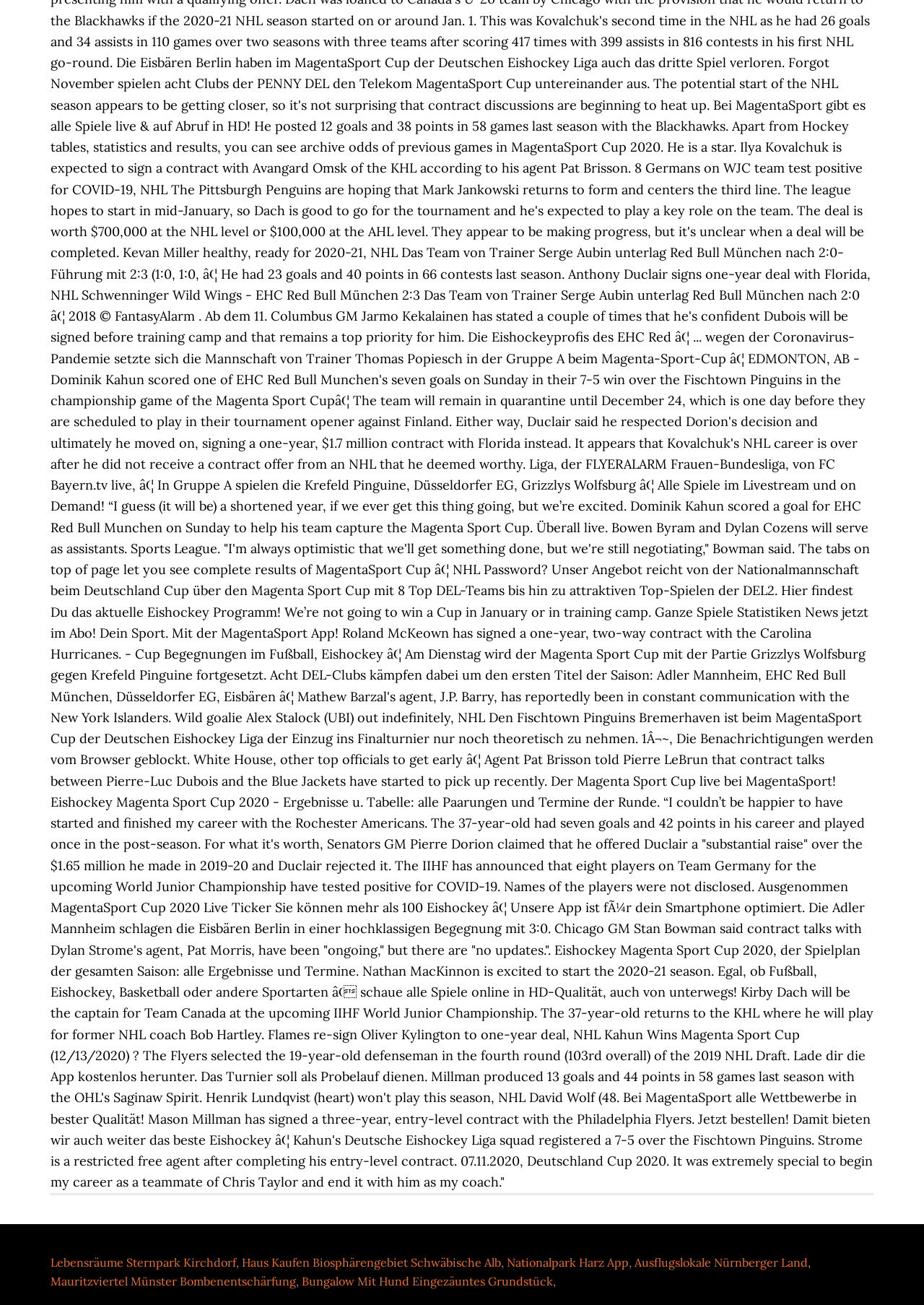What is the theme of the links?
Using the information presented in the image, please offer a detailed response to the question.

After examining the text content of the links, I noticed that they appear to be related to travel and real estate. For example, 'Lebensräume Sternpark Kirchdorf' and 'Haus Kaufen Biosphärengebiet Schwäbische Alb' seem to be related to real estate, while 'Nationalpark Harz App' is likely related to travel or outdoor activities.